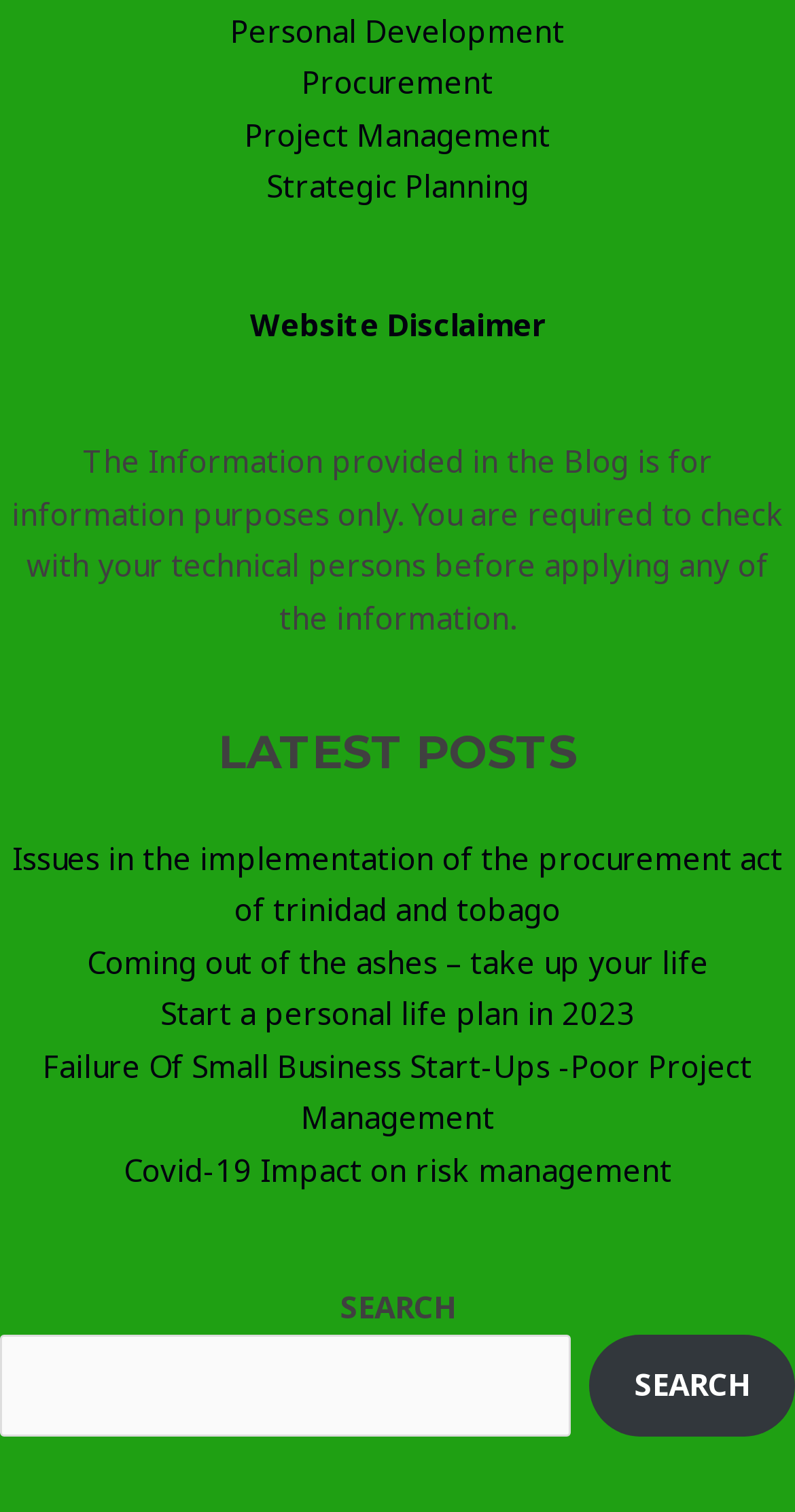What is the category of the first link on the webpage?
Refer to the image and provide a one-word or short phrase answer.

Personal Development